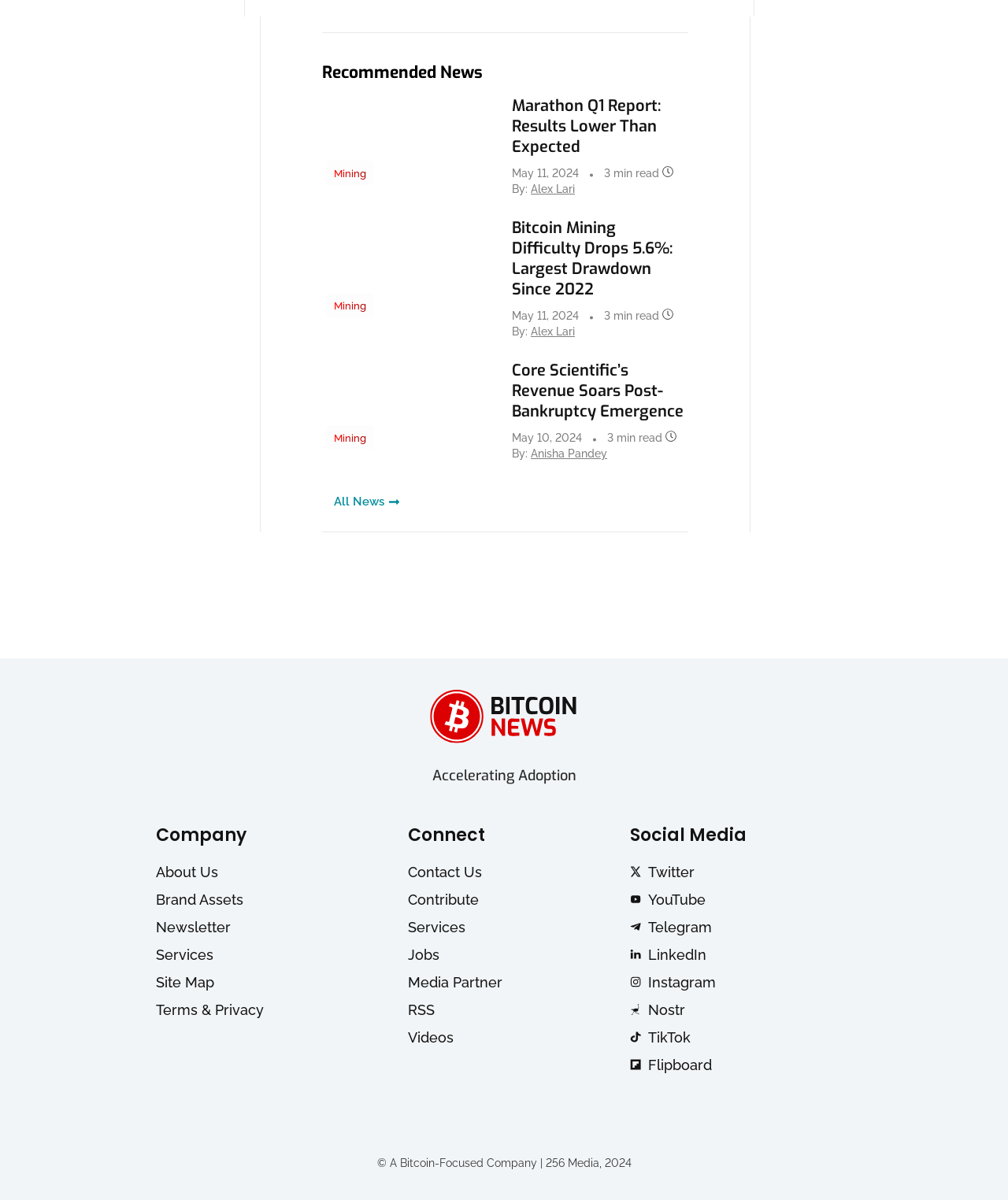What is the date of the news 'Marathon Q1 Report: Results Lower Than Expected'?
Using the details from the image, give an elaborate explanation to answer the question.

The date of the news 'Marathon Q1 Report: Results Lower Than Expected' can be found by looking at the 'May 11, 2024' text below the news title, which indicates the date of the news.